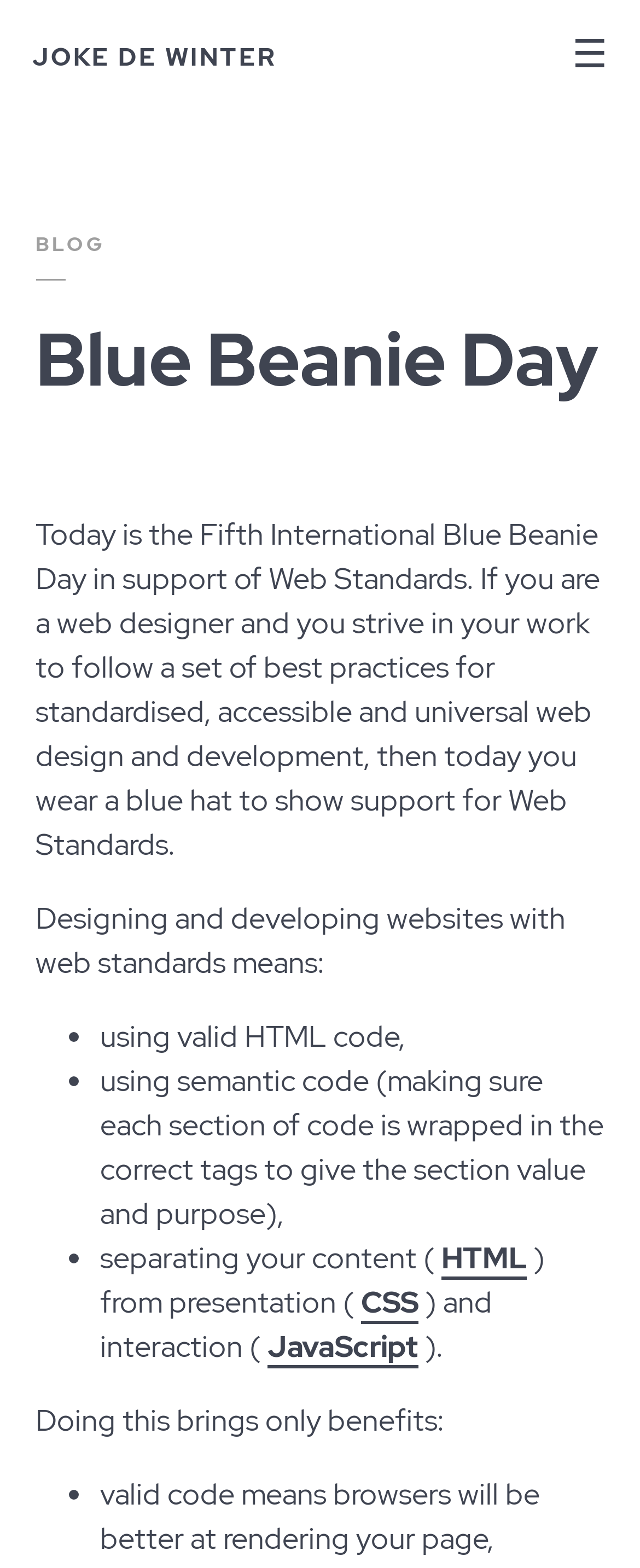Look at the image and answer the question in detail:
What is separated from presentation in web design?

According to the webpage, in web design, content is separated from presentation, and also from interaction. This is achieved by using HTML for content, CSS for presentation, and JavaScript for interaction.